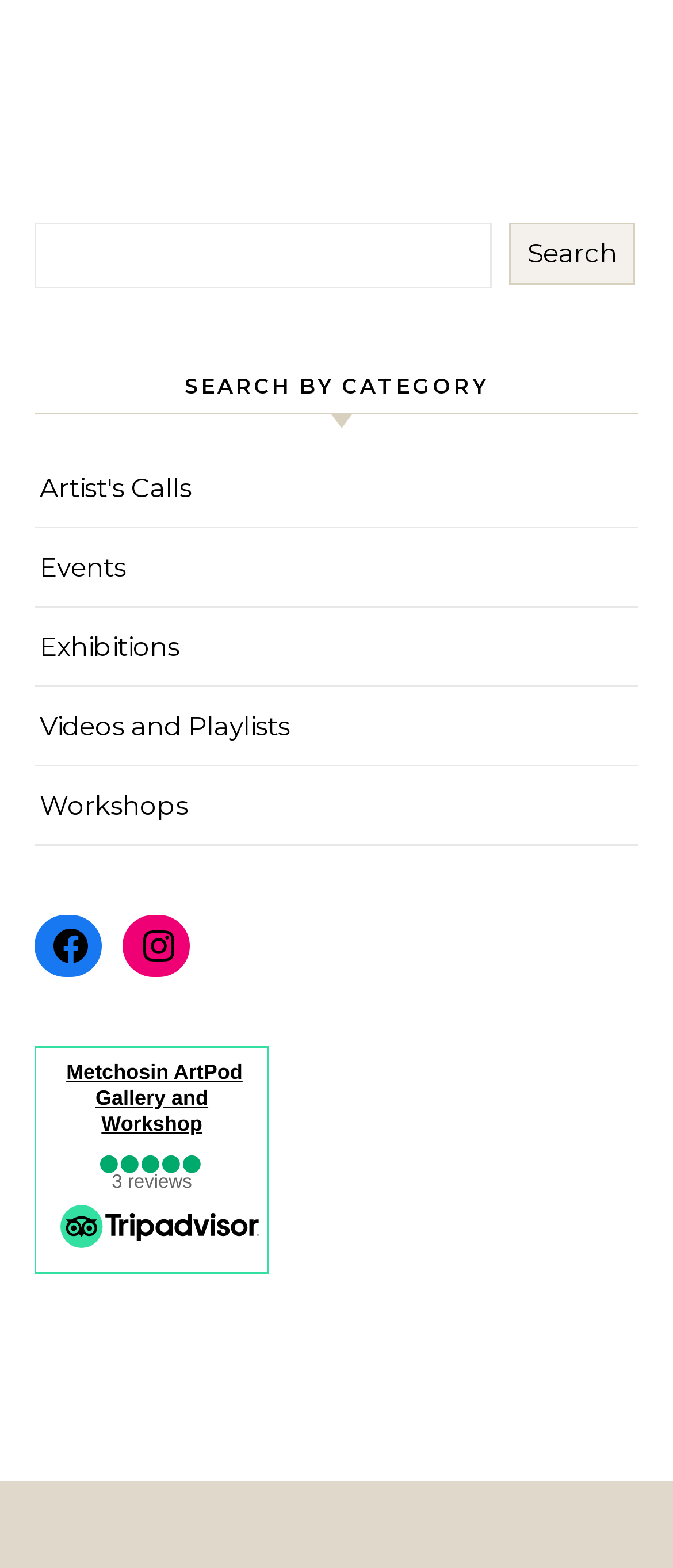Could you highlight the region that needs to be clicked to execute the instruction: "view Artist's Calls"?

[0.059, 0.286, 0.285, 0.335]